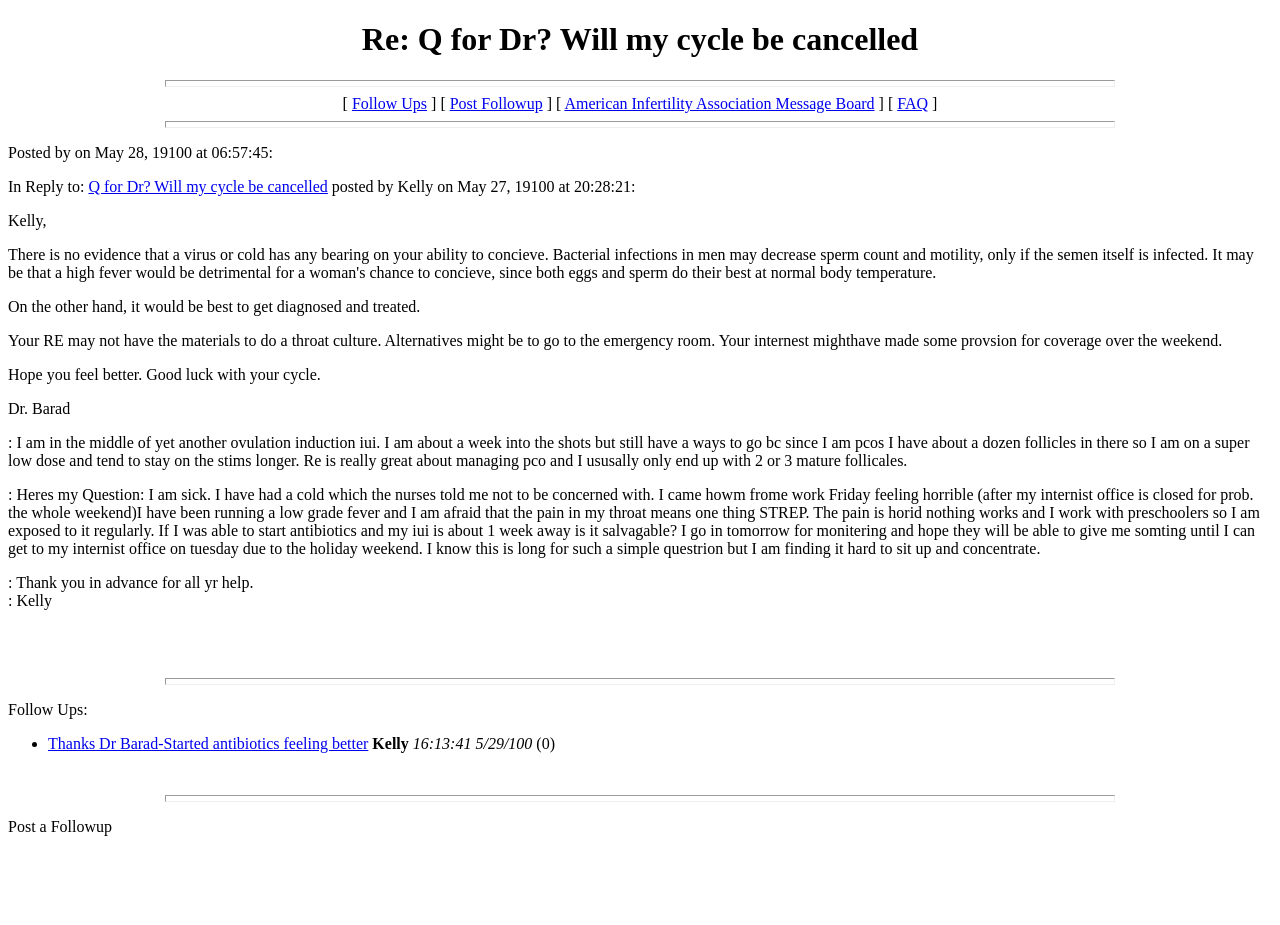Using the description: "Follow Ups", determine the UI element's bounding box coordinates. Ensure the coordinates are in the format of four float numbers between 0 and 1, i.e., [left, top, right, bottom].

[0.275, 0.103, 0.334, 0.121]